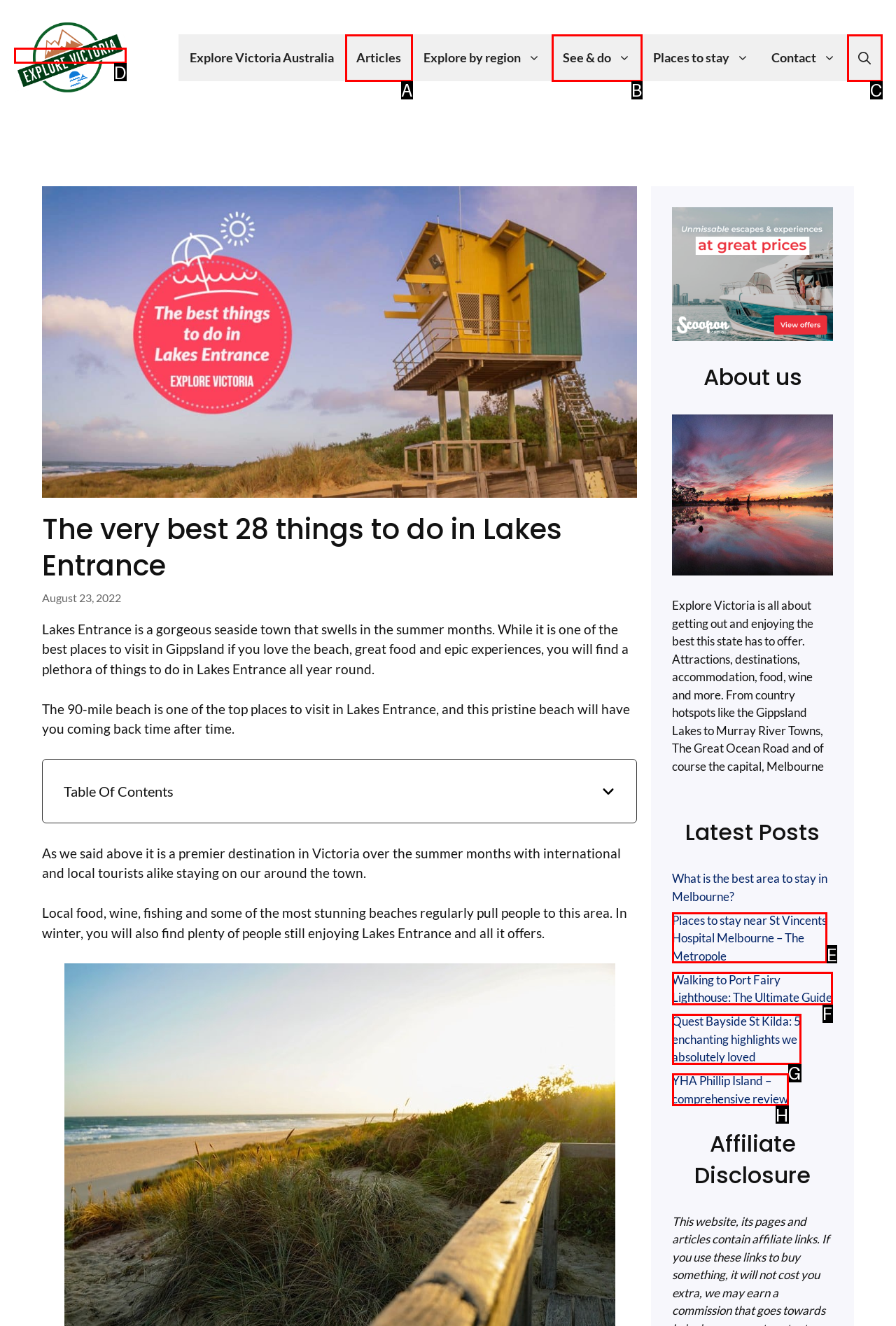Tell me the letter of the UI element to click in order to accomplish the following task: Click Explore Victoria link
Answer with the letter of the chosen option from the given choices directly.

D